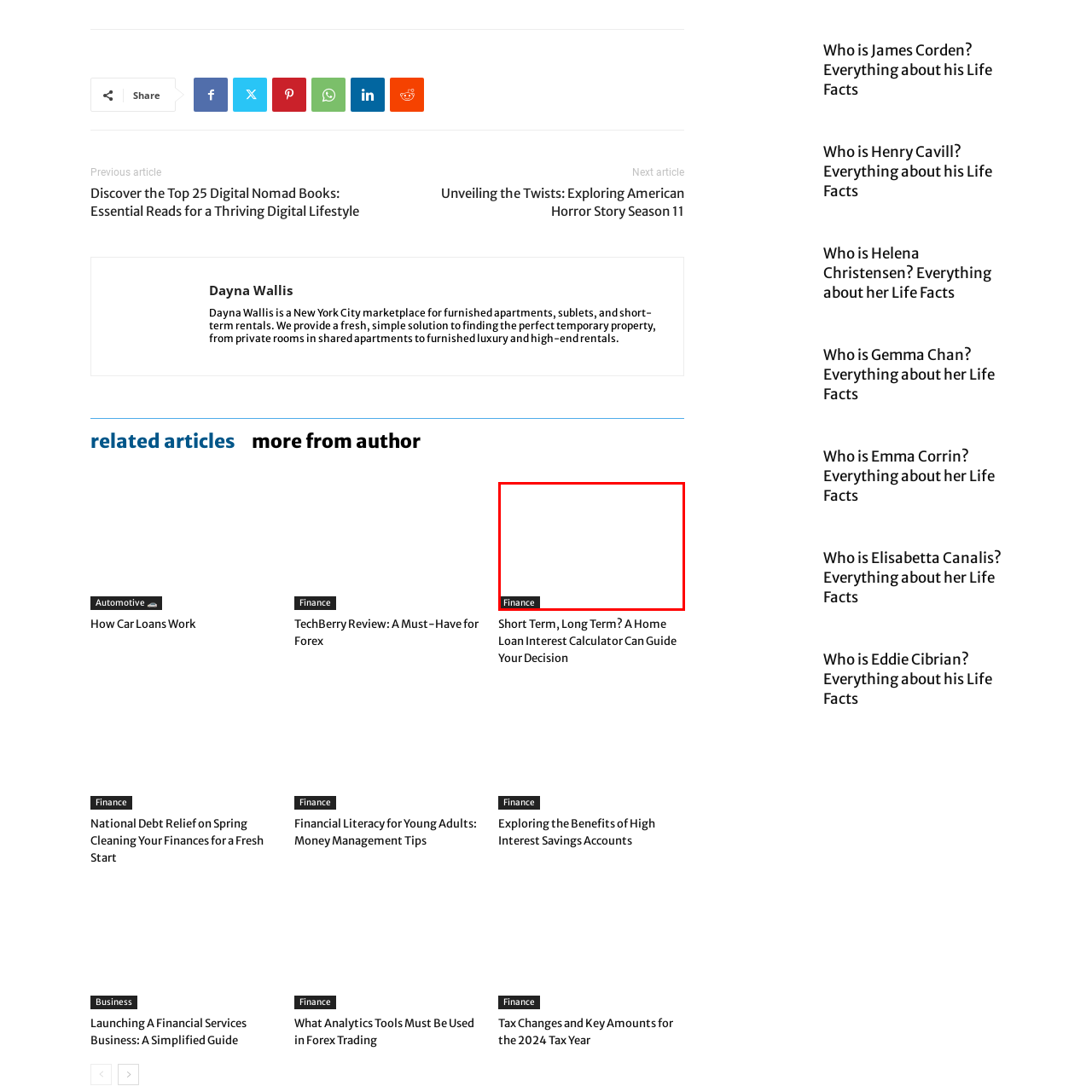Observe the image inside the red bounding box and answer briefly using a single word or phrase: What is the purpose of the visual cue?

To invite readers to explore